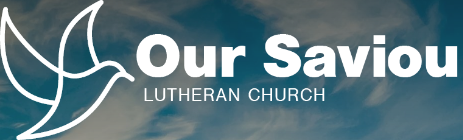What is the tone of the design?
Using the details shown in the screenshot, provide a comprehensive answer to the question.

The design conveys a welcoming and uplifting atmosphere, reflecting the church's mission to foster a community rooted in faith and compassion, which is achieved through the use of clean typography and soft imagery.